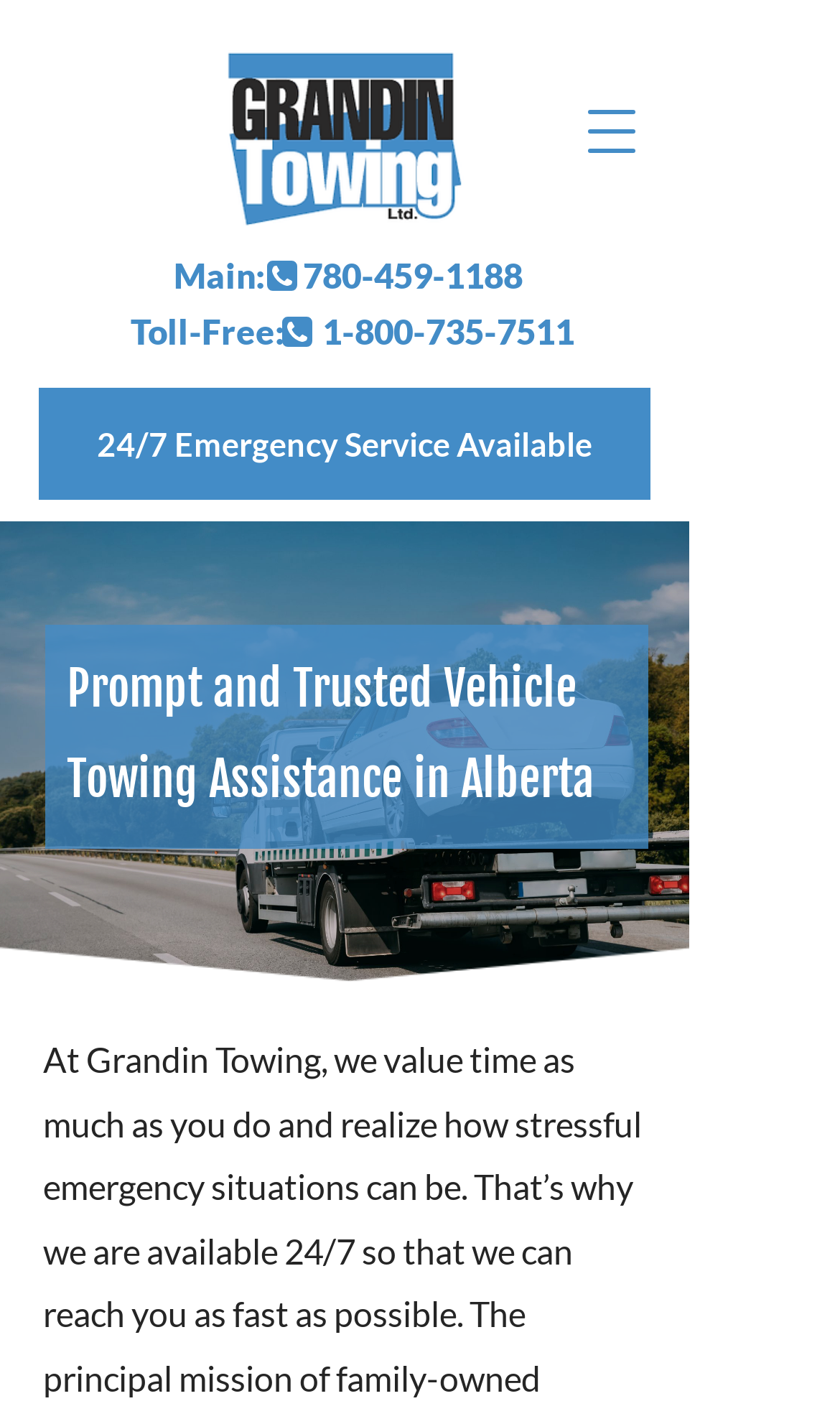Extract the main title from the webpage.

Prompt and Trusted Vehicle Towing Assistance in Alberta